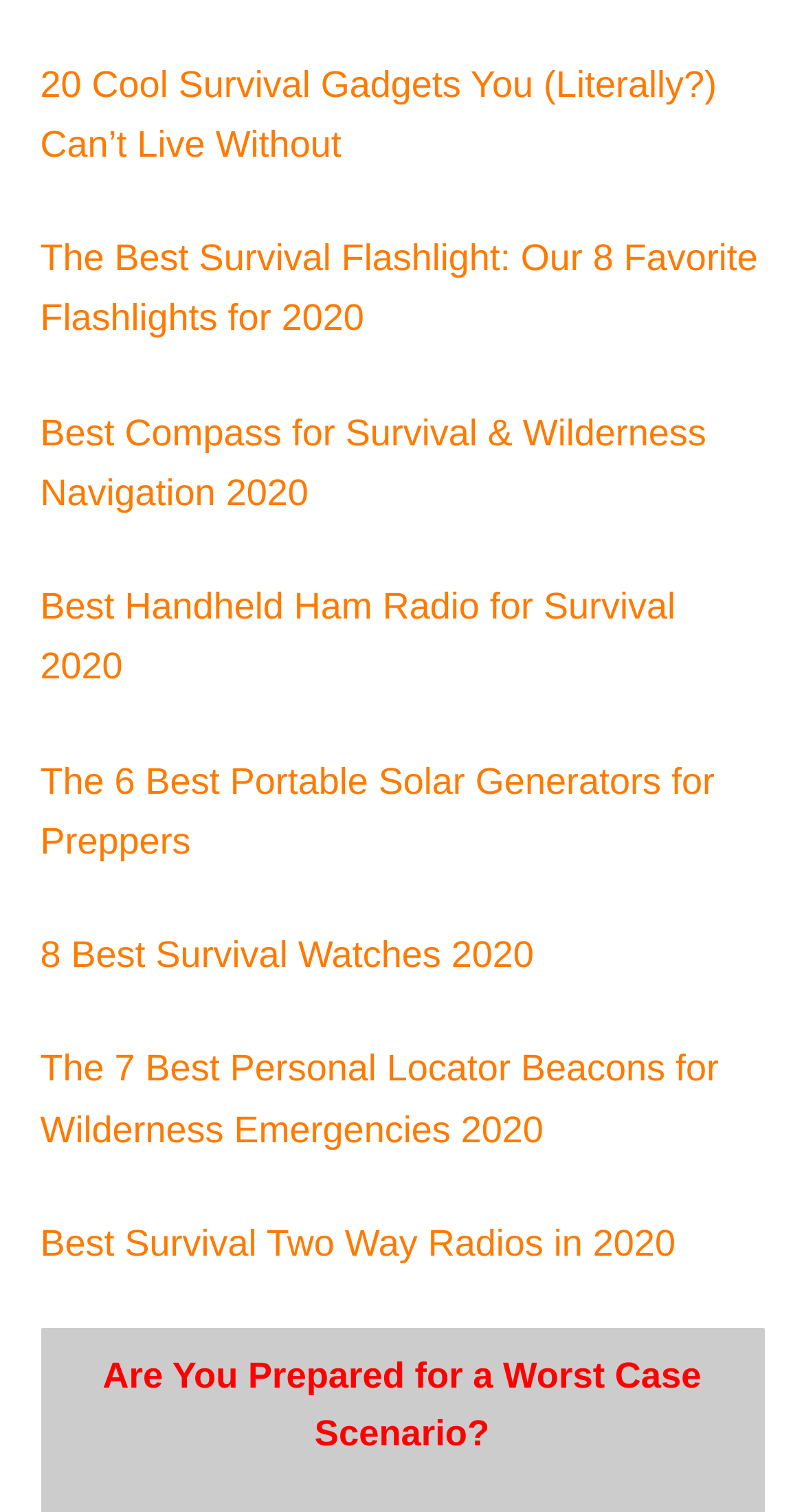How many elements are on the webpage?
Answer the question with a single word or phrase by looking at the picture.

9